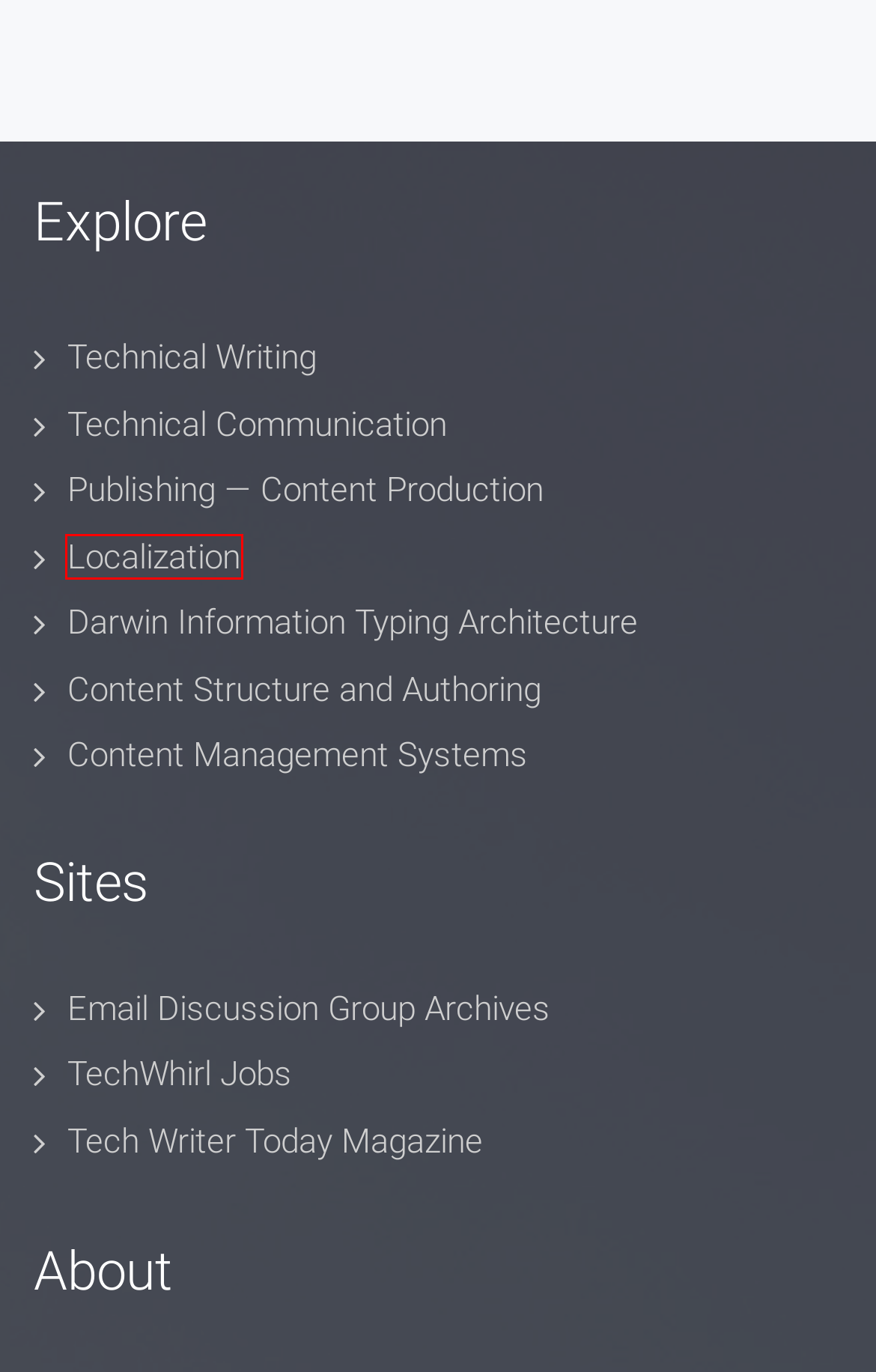Take a look at the provided webpage screenshot featuring a red bounding box around an element. Select the most appropriate webpage description for the page that loads after clicking on the element inside the red bounding box. Here are the candidates:
A. The Foundation of Successful Collaboration in Technical Writing
B. Technical Writing Magazine
C. Darwin Information Typing Architecture (DITA) Resources
D. Technical Writing Email Discussion List Home | TechWhirl
E. Content Management Systems — Information, News and Tools
F. Localization of Content — Tutorials, News and Tools
G. Publishing — Content Production | Information, News and Tools
H. Structured Writing - TechWhirl

F